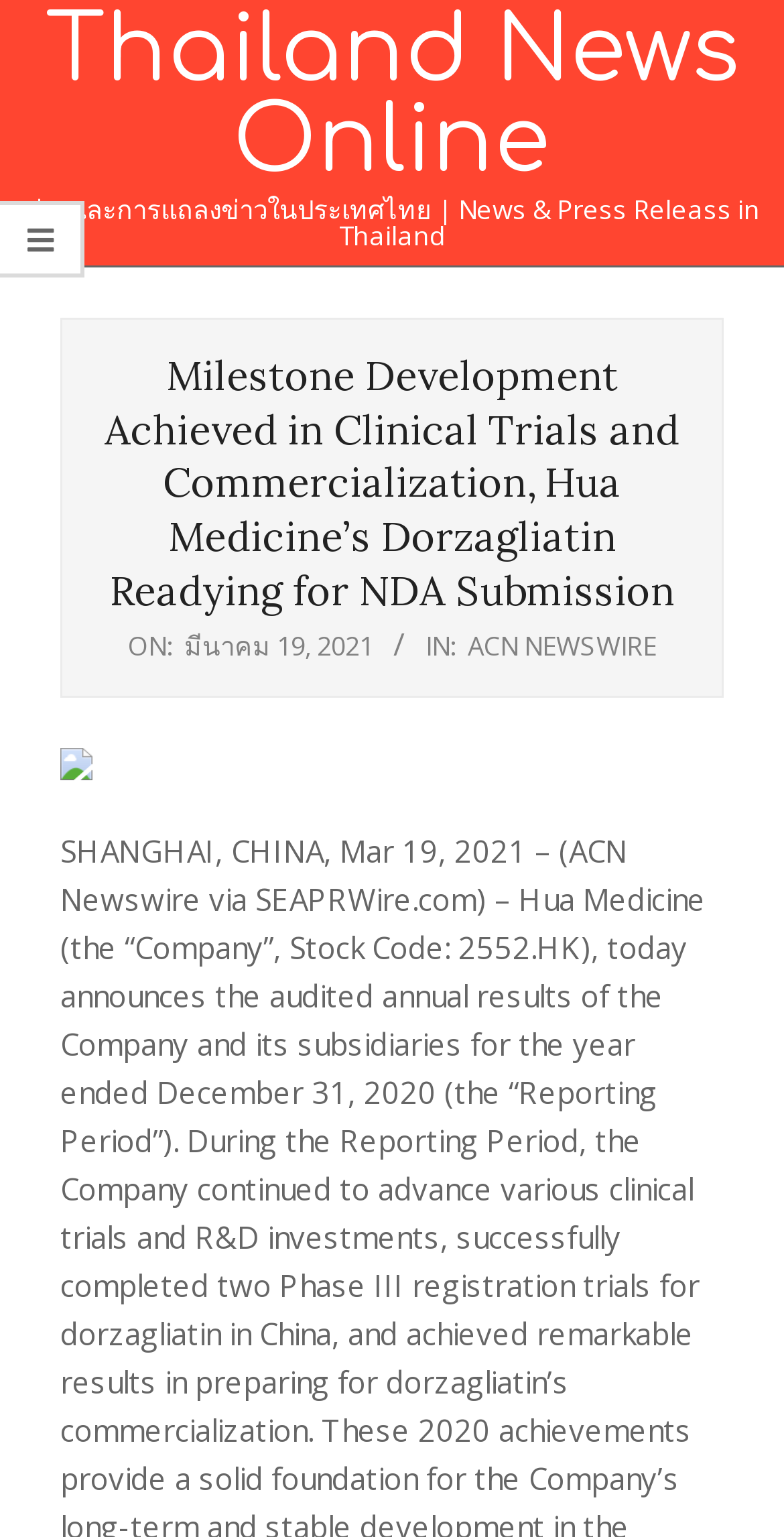Determine the bounding box coordinates of the UI element that matches the following description: "ACN Newswire". The coordinates should be four float numbers between 0 and 1 in the format [left, top, right, bottom].

[0.596, 0.409, 0.837, 0.432]